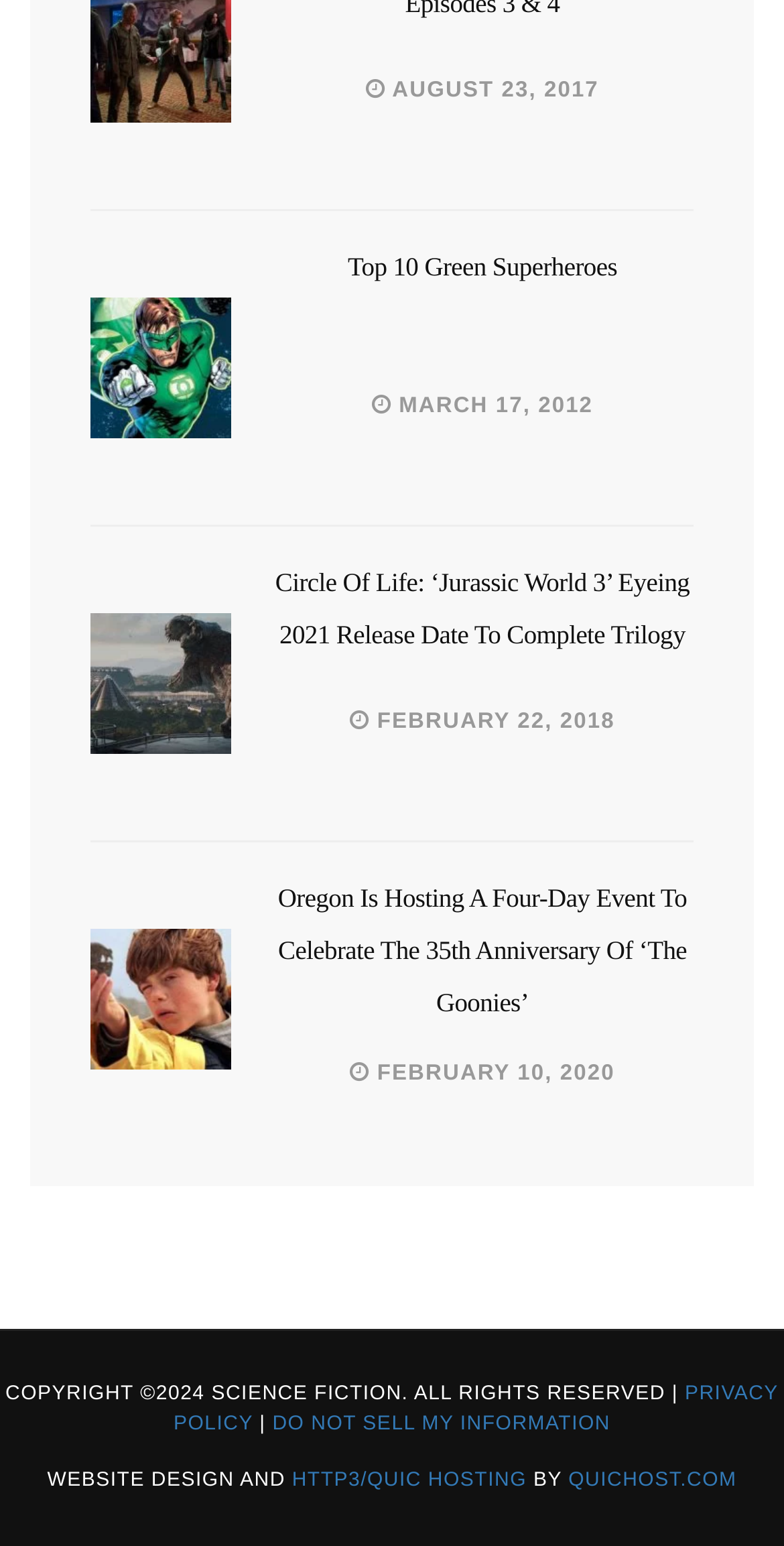Based on the image, provide a detailed response to the question:
What is the website design and hosting company?

I found the website design and hosting information at the bottom of the webpage, which states 'WEBSITE DESIGN AND HOSTING BY QUICHOST.COM'.